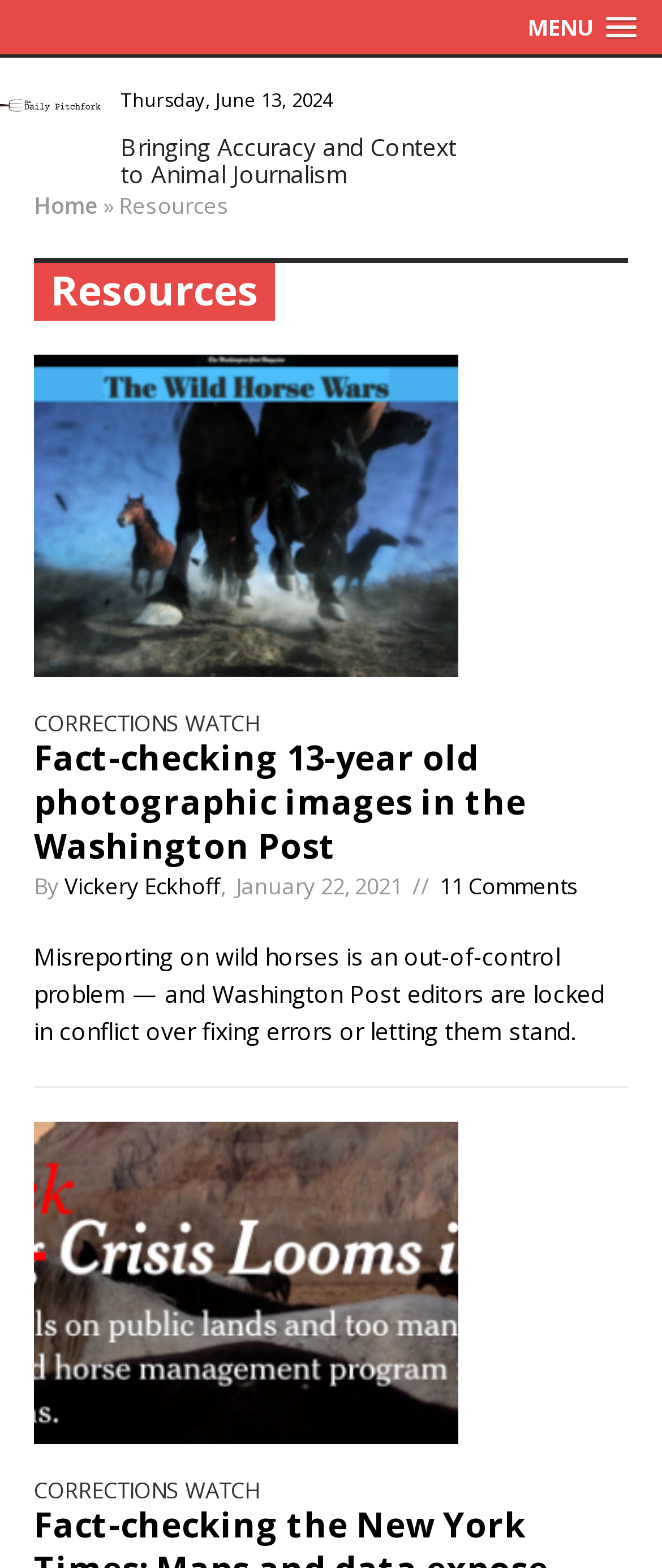What is the topic of the article?
Give a thorough and detailed response to the question.

I found the topic of the article by looking at the heading elements with the text 'CORRECTIONS WATCH' which are located within the article section of the webpage.